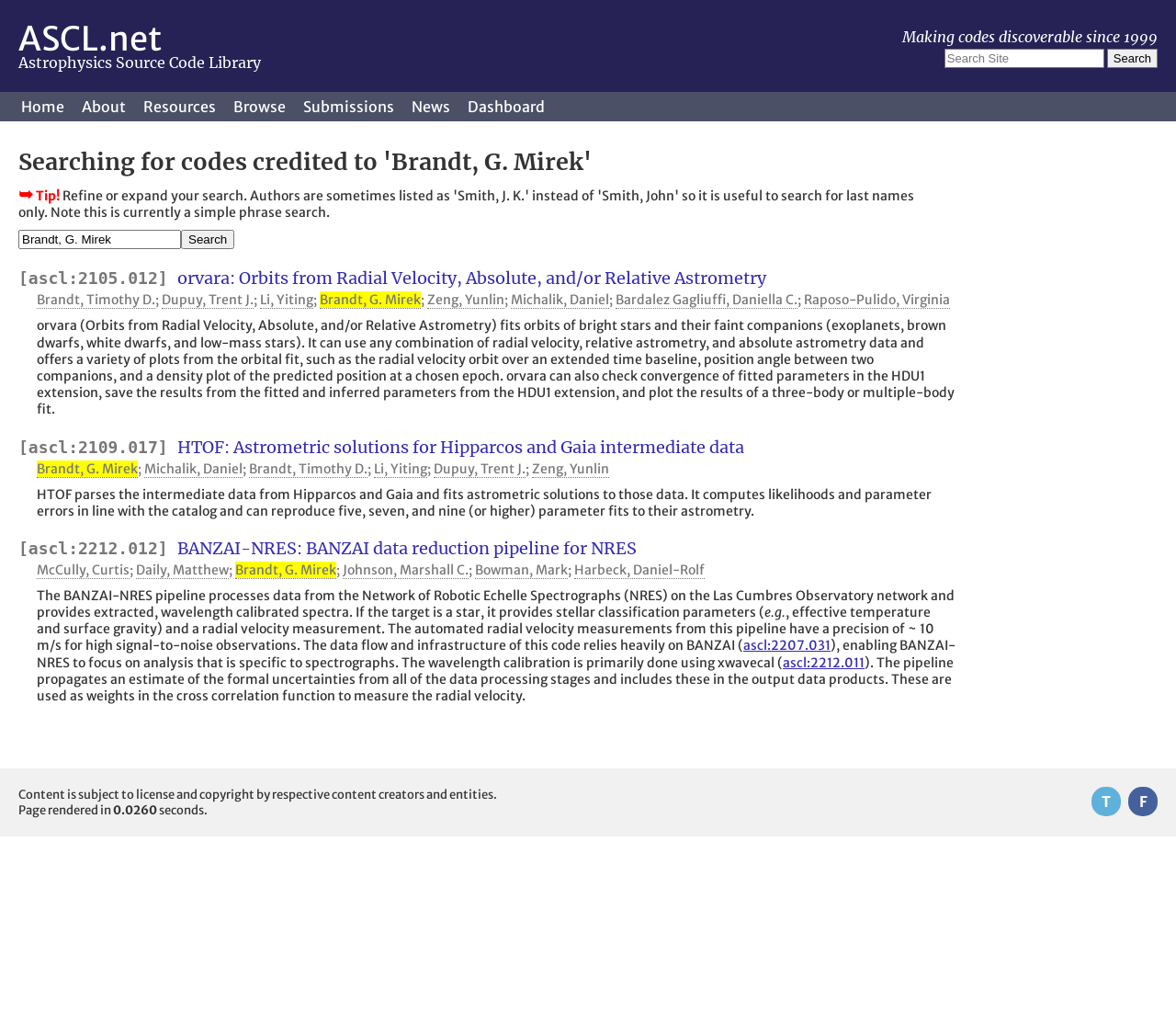What is the function of the 'Search' button?
Based on the screenshot, respond with a single word or phrase.

Submits search query